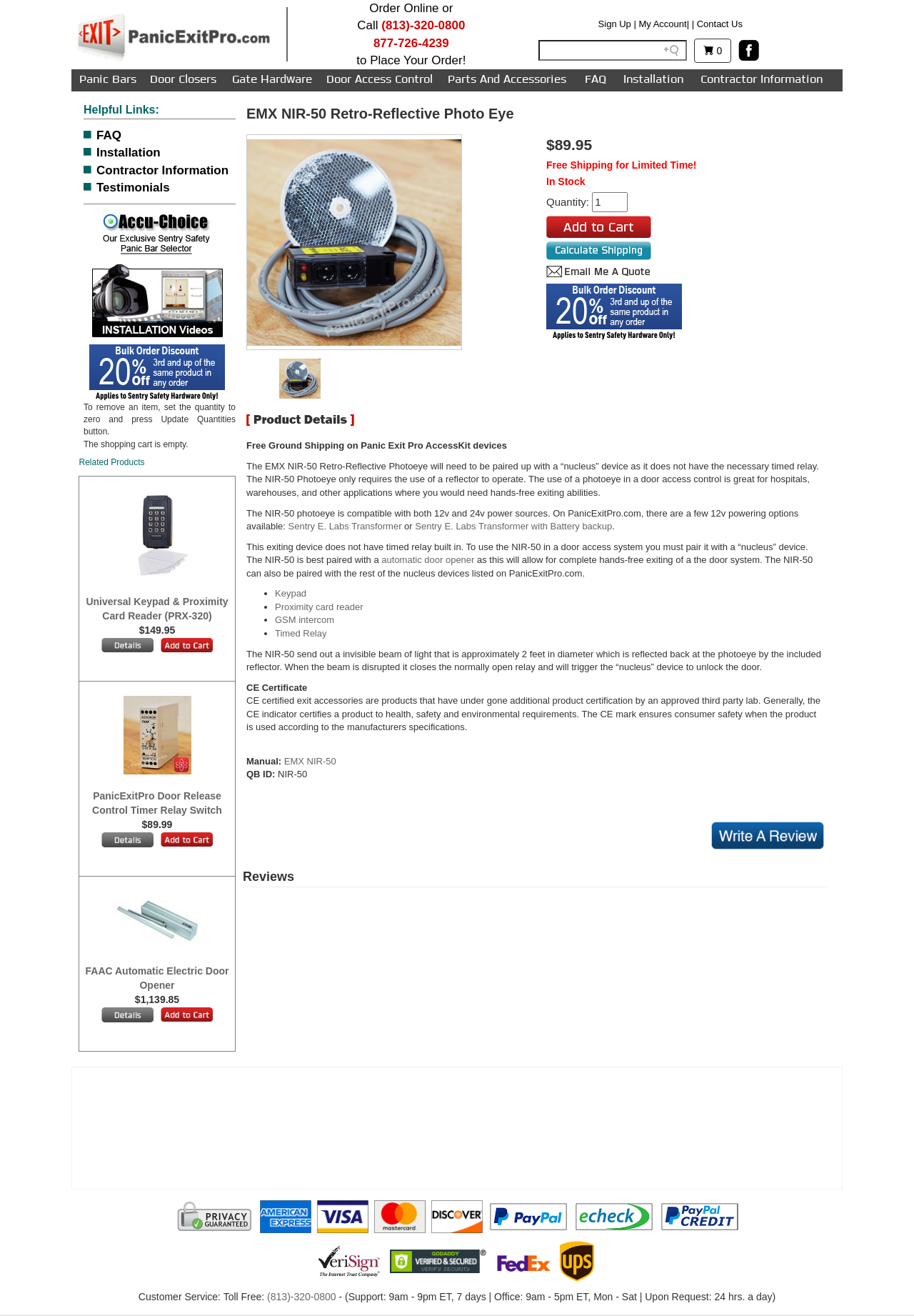Find the coordinates for the bounding box of the element with this description: "Contact Us".

[0.762, 0.014, 0.812, 0.022]